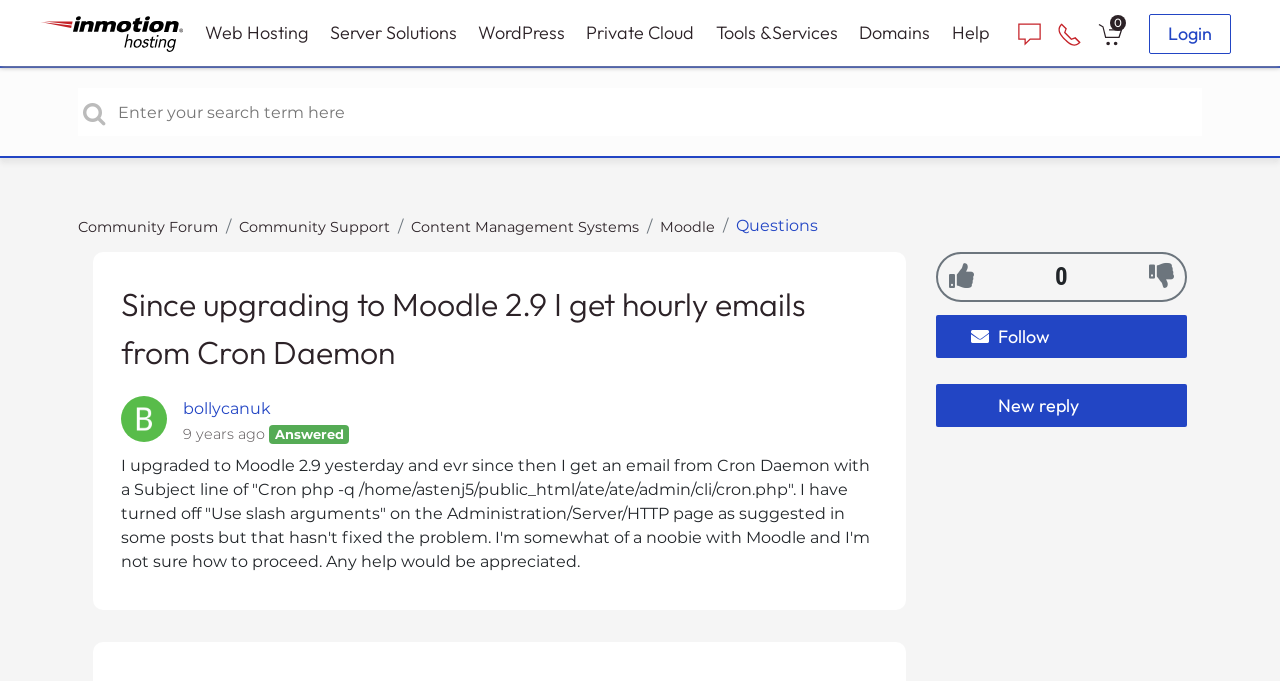How many links are in the breadcrumb navigation?
Give a comprehensive and detailed explanation for the question.

The breadcrumb navigation is located below the search box, and it contains four links: 'Community Forum', 'Community Support', 'Content Management Systems', and 'Moodle'.